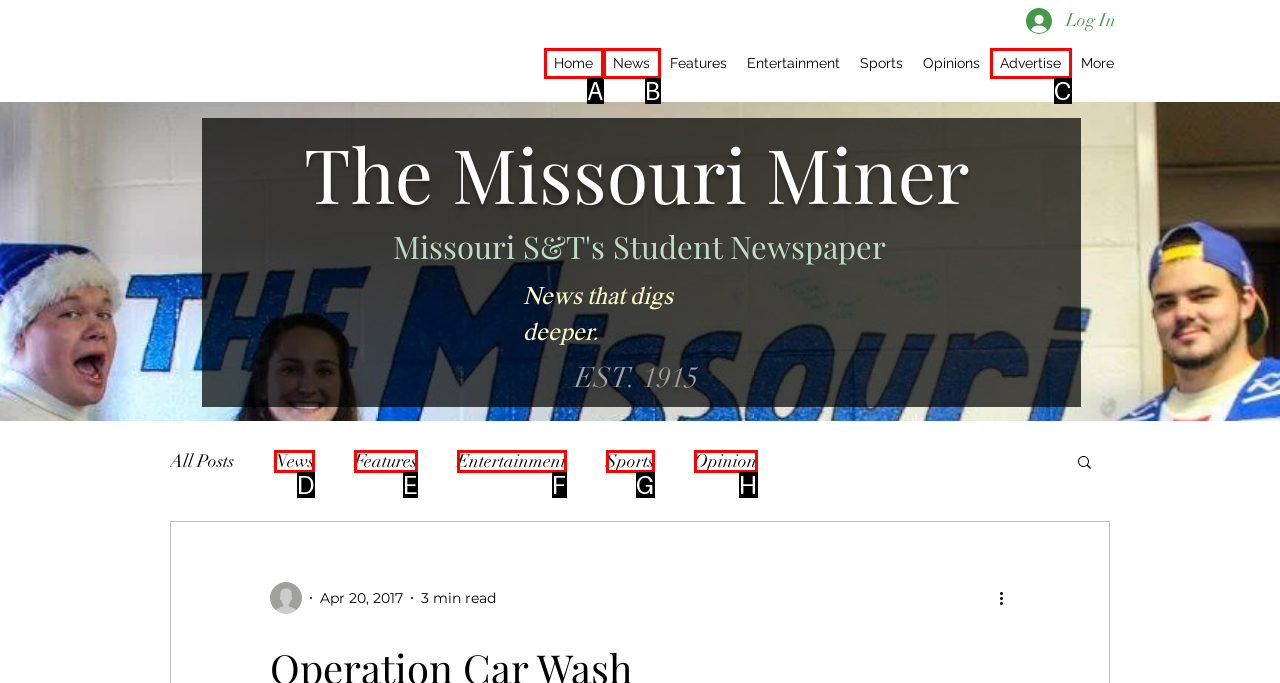Determine the option that best fits the description: Sports
Reply with the letter of the correct option directly.

G